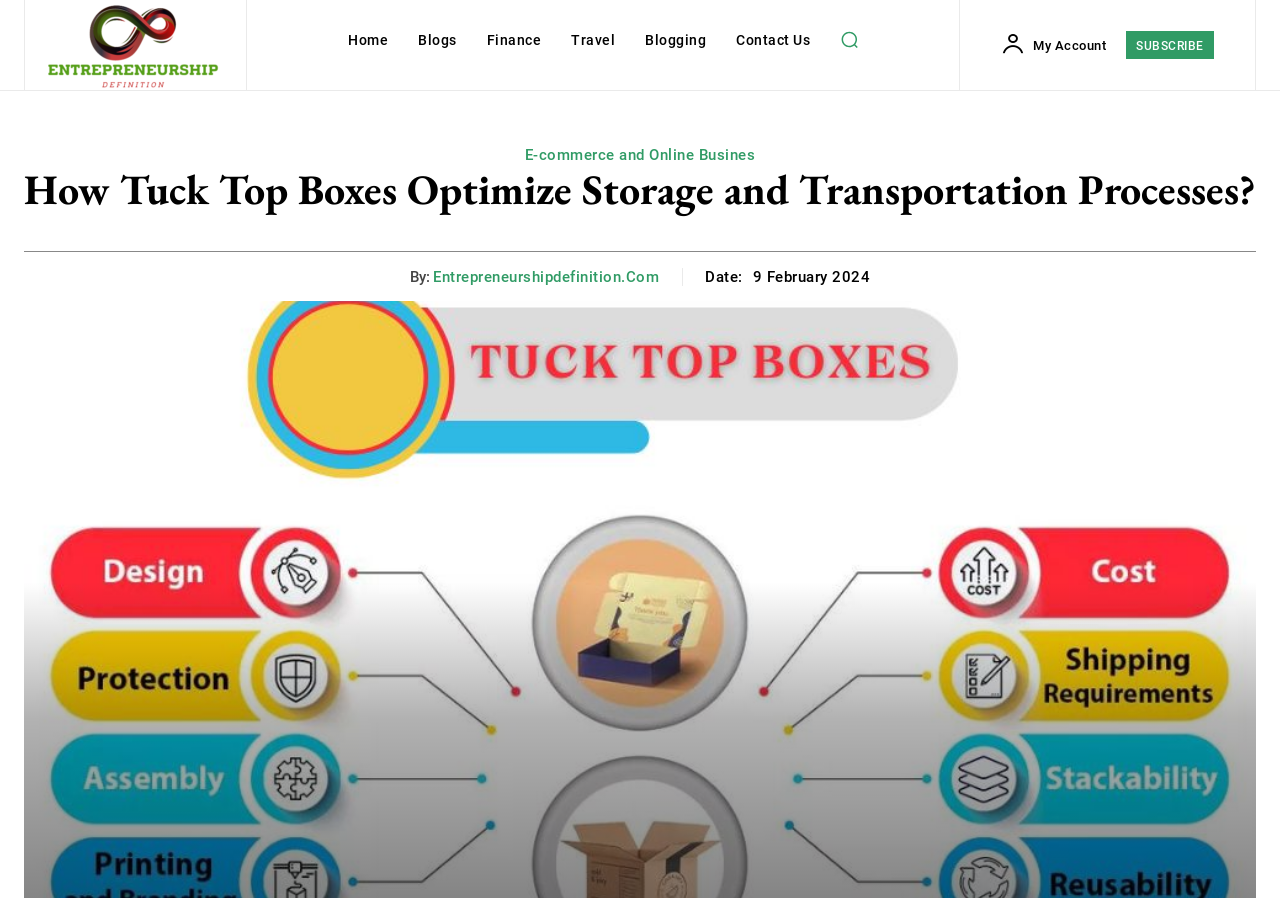Select the bounding box coordinates of the element I need to click to carry out the following instruction: "subscribe to the newsletter".

[0.88, 0.034, 0.948, 0.066]